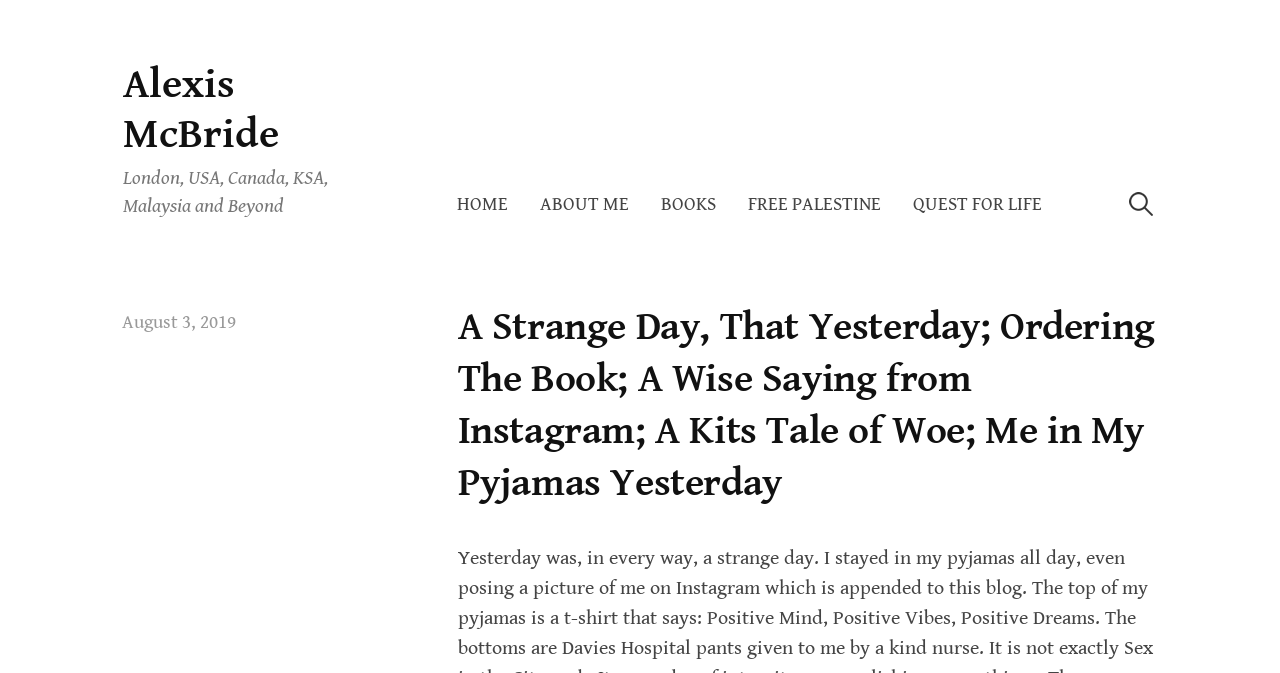Identify the bounding box for the given UI element using the description provided. Coordinates should be in the format (top-left x, top-left y, bottom-right x, bottom-right y) and must be between 0 and 1. Here is the description: August 3, 2019

[0.096, 0.463, 0.185, 0.494]